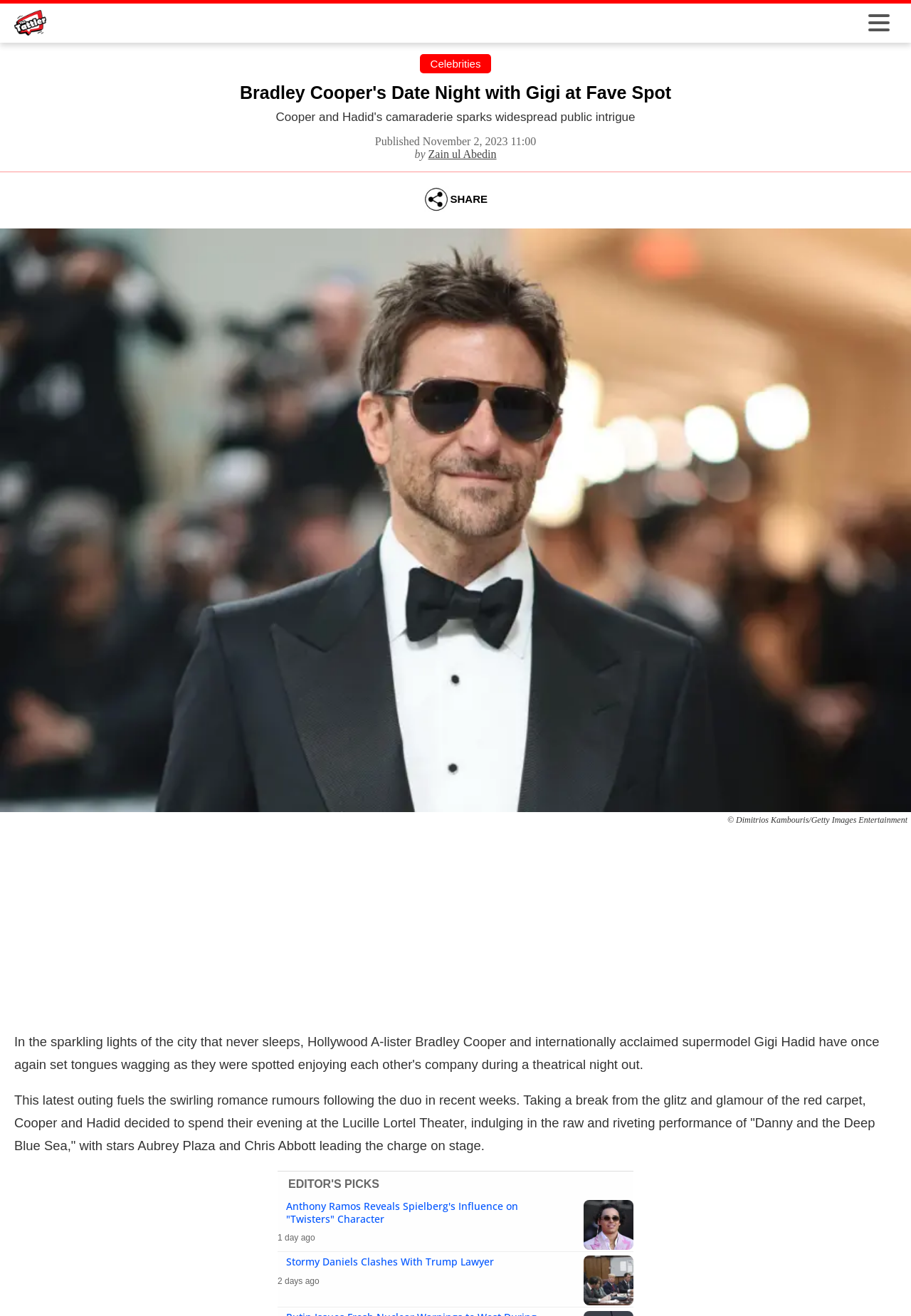What is Bradley Cooper's date night activity?
Look at the image and answer the question with a single word or phrase.

Watching a play